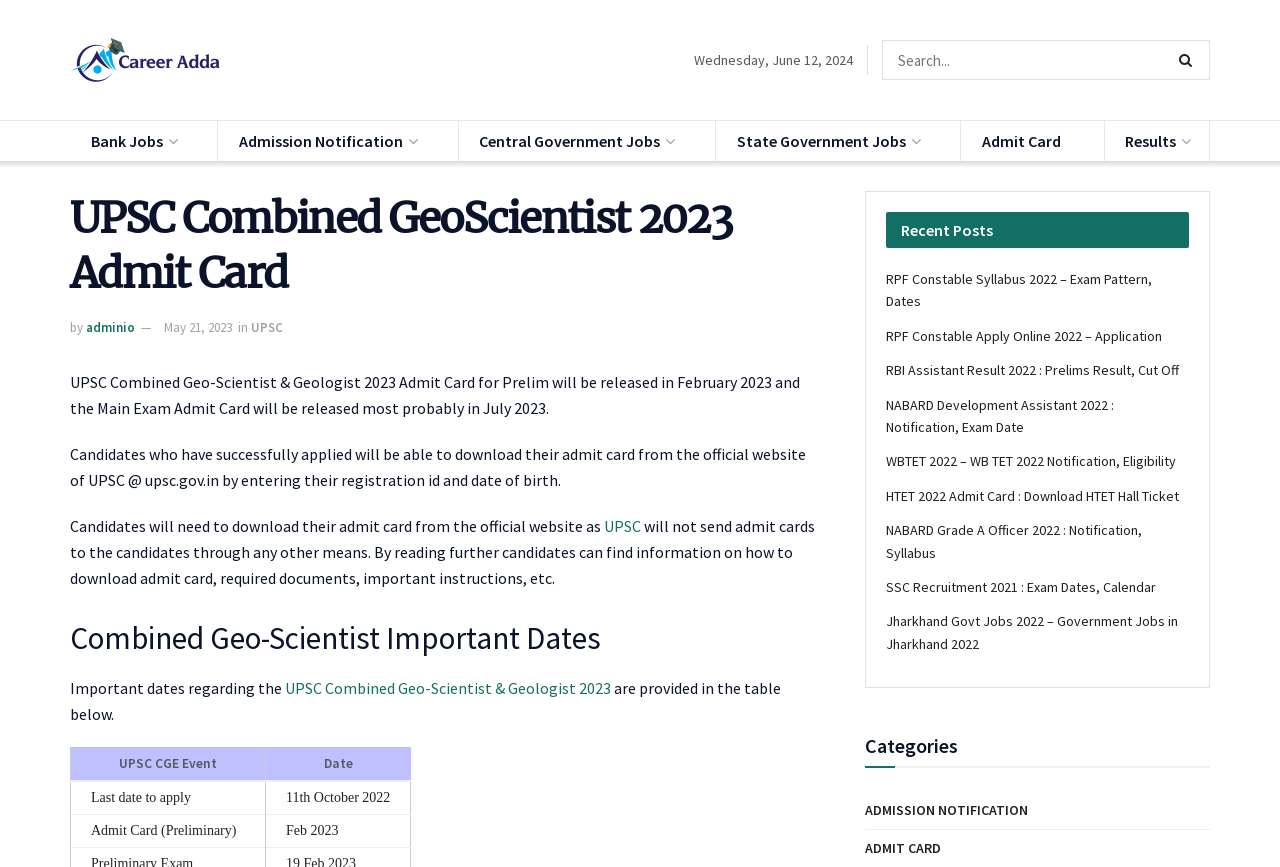How can candidates download their admit card?
Please provide a single word or phrase answer based on the image.

From the official website of UPSC